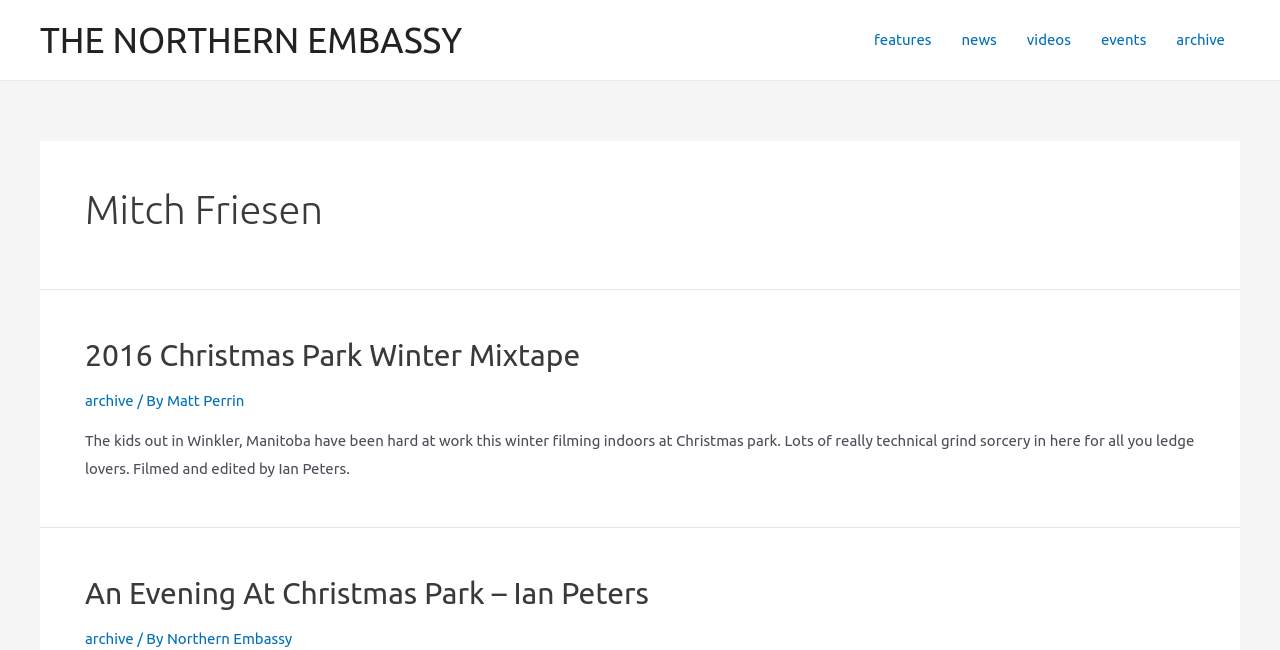Given the element description "THE NORTHERN EMBASSY" in the screenshot, predict the bounding box coordinates of that UI element.

[0.031, 0.031, 0.361, 0.092]